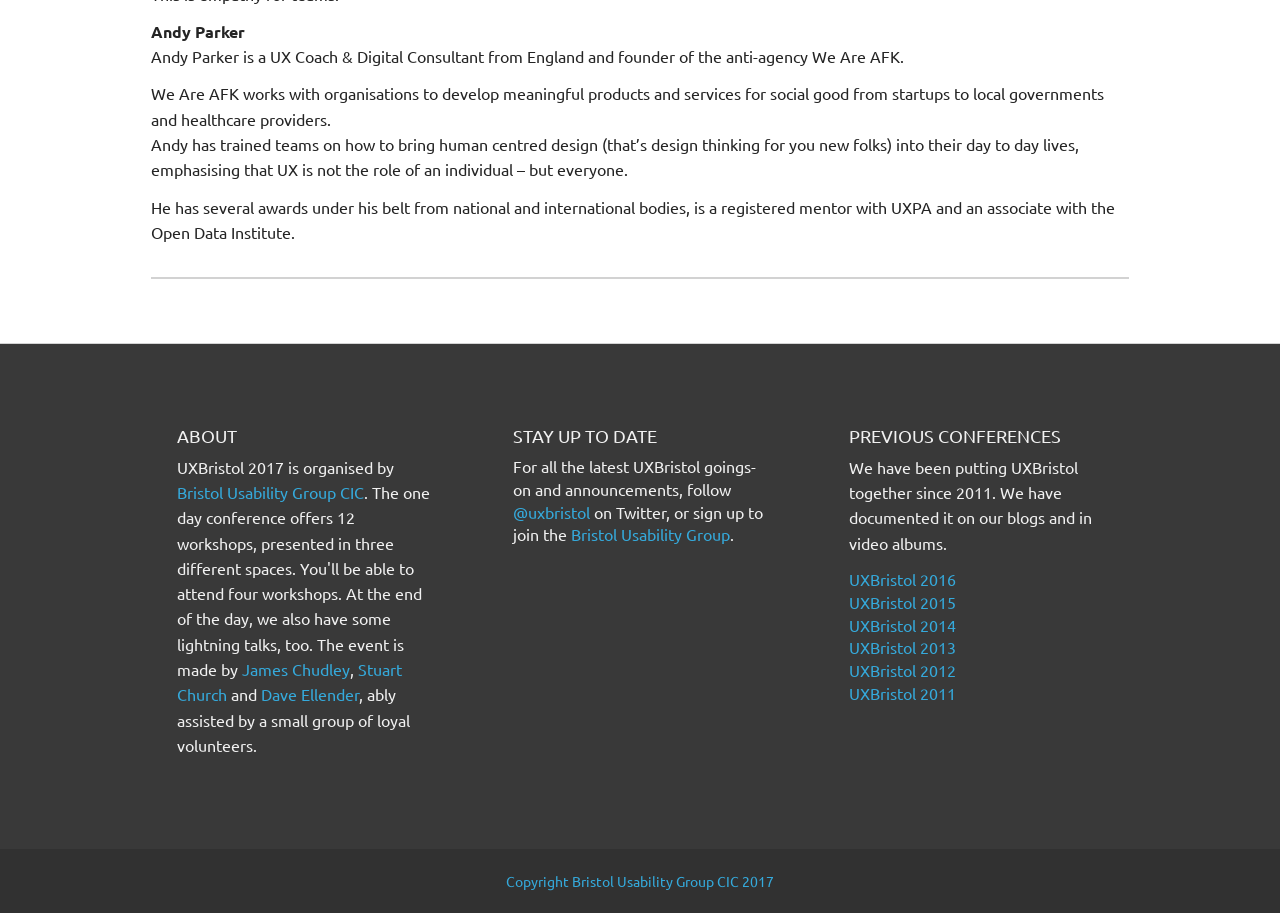Extract the bounding box coordinates for the described element: "Bristol Usability Group". The coordinates should be represented as four float numbers between 0 and 1: [left, top, right, bottom].

[0.446, 0.574, 0.57, 0.596]